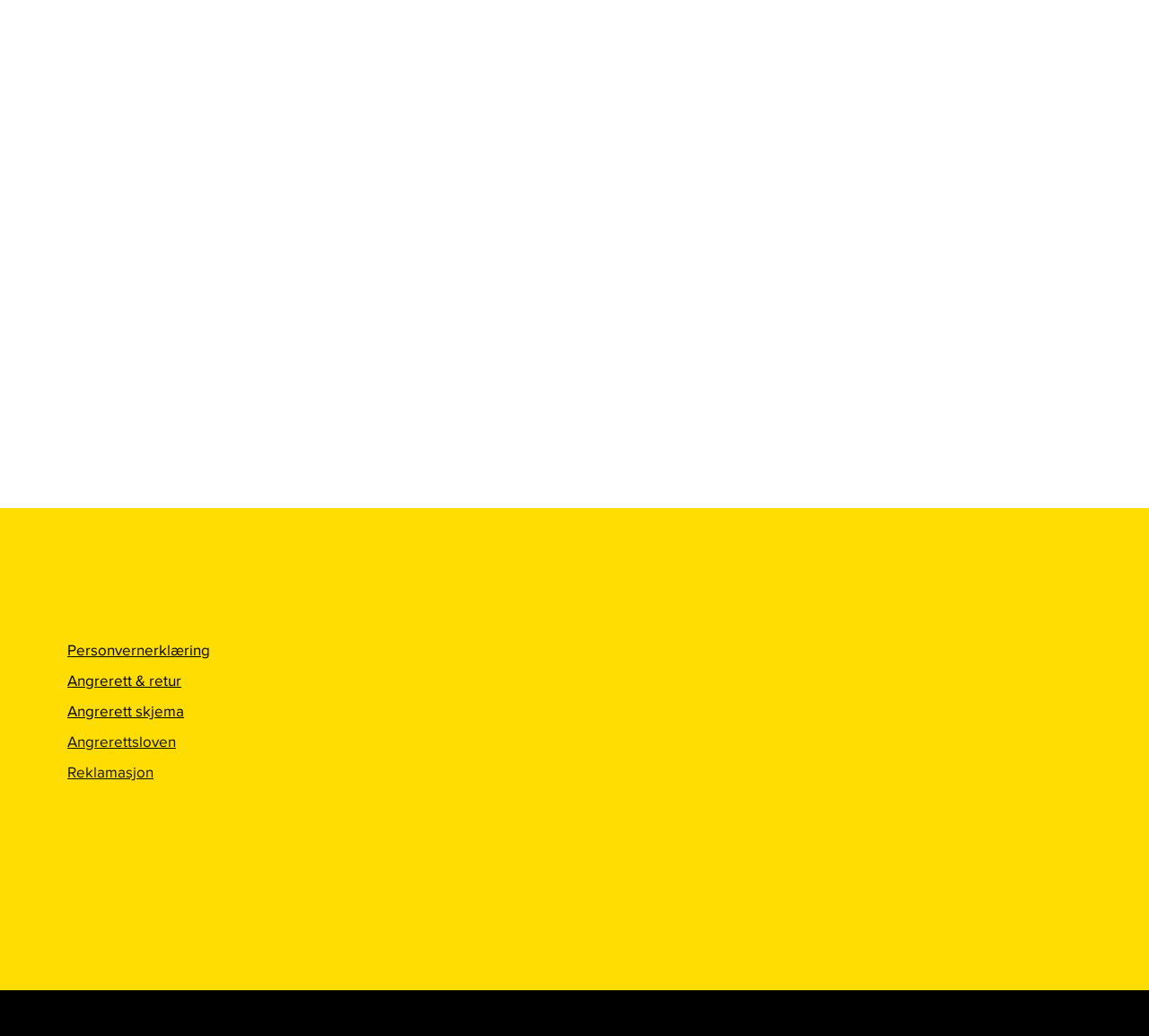Please specify the bounding box coordinates of the clickable section necessary to execute the following command: "Click on the 'Oljetorget AS' link".

[0.357, 0.621, 0.436, 0.638]